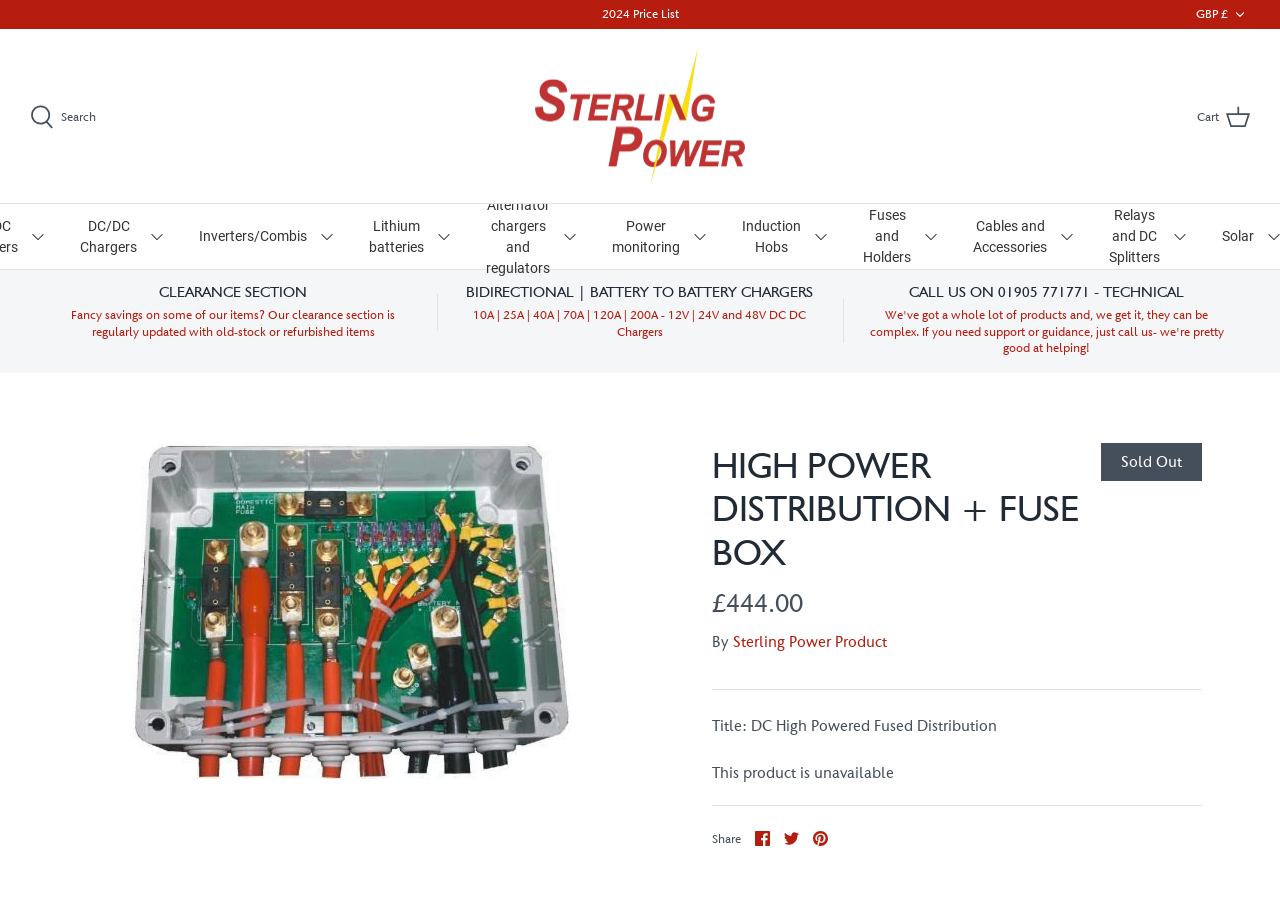What is the status of the High Power Distribution + Fuse Box? Observe the screenshot and provide a one-word or short phrase answer.

Sold Out